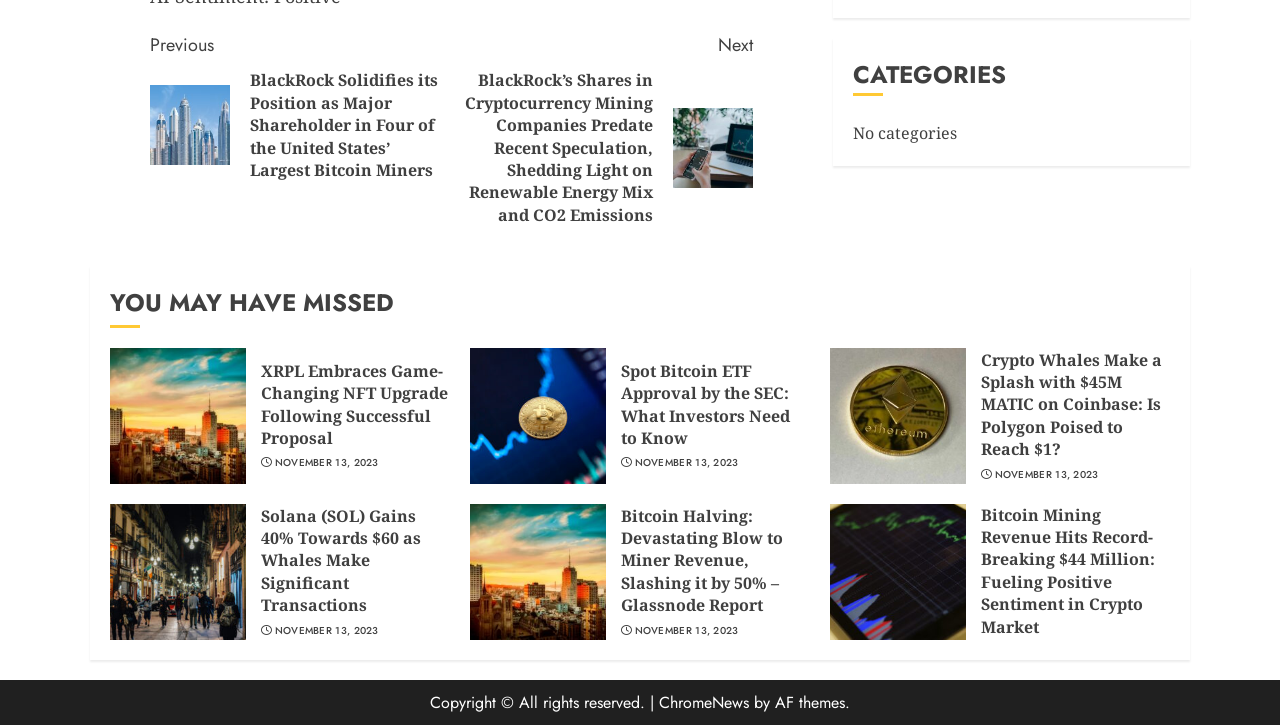Identify the bounding box coordinates of the element that should be clicked to fulfill this task: "Read the previous post". The coordinates should be provided as four float numbers between 0 and 1, i.e., [left, top, right, bottom].

[0.117, 0.042, 0.353, 0.25]